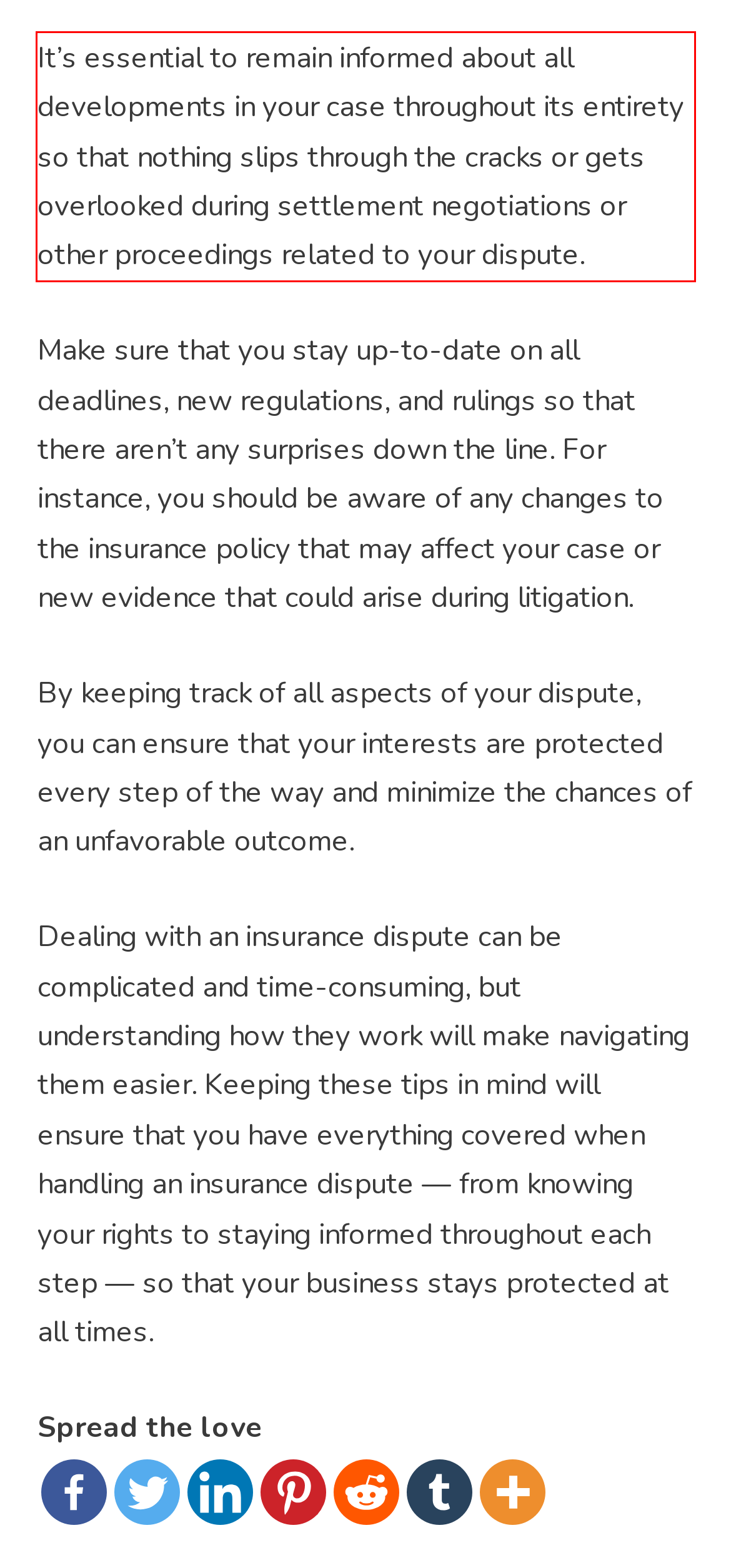Look at the provided screenshot of the webpage and perform OCR on the text within the red bounding box.

It’s essential to remain informed about all developments in your case throughout its entirety so that nothing slips through the cracks or gets overlooked during settlement negotiations or other proceedings related to your dispute.